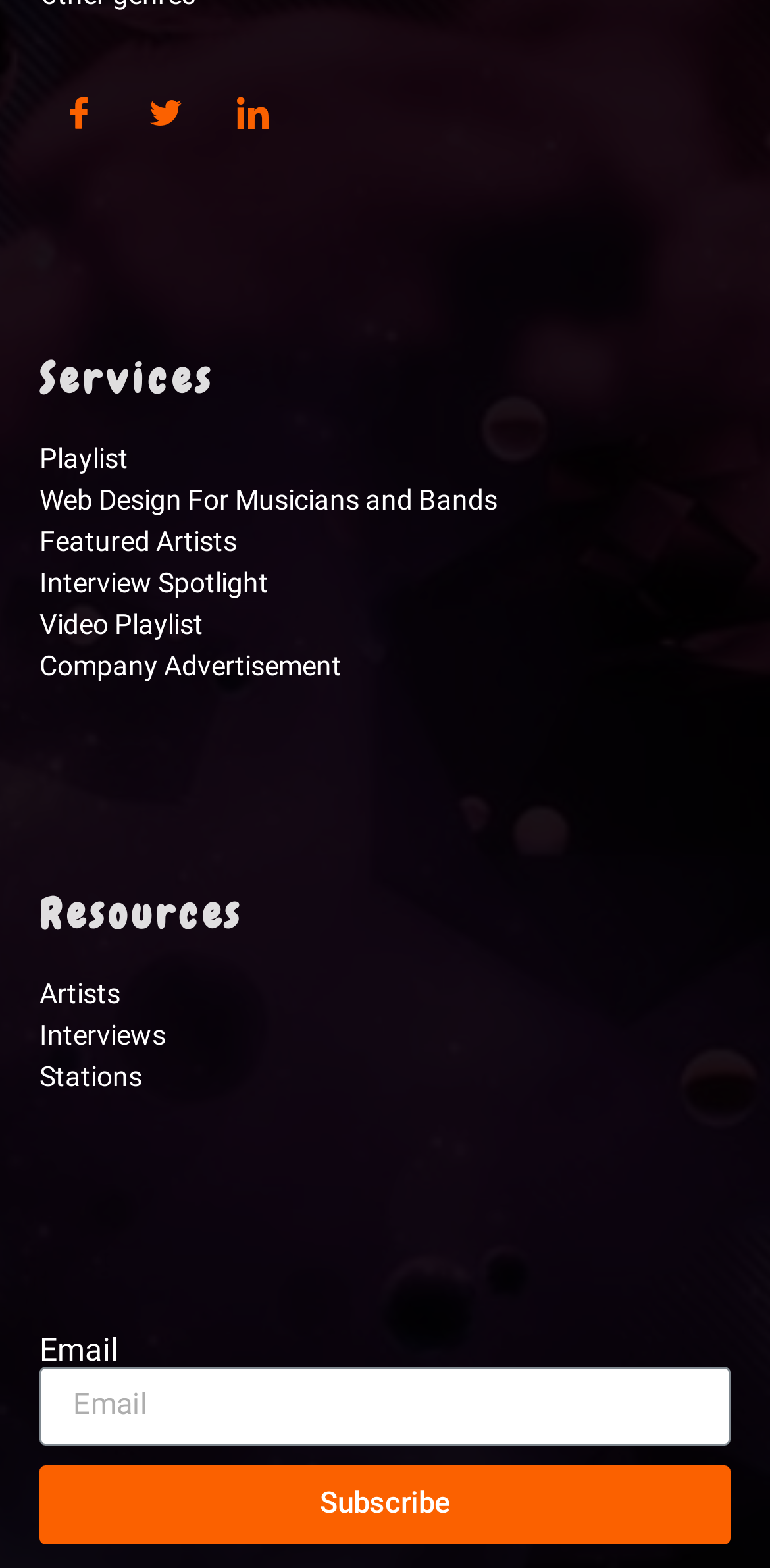Extract the bounding box coordinates of the UI element described: "parent_node: Email name="form_fields[email]" placeholder="Email"". Provide the coordinates in the format [left, top, right, bottom] with values ranging from 0 to 1.

[0.051, 0.871, 0.949, 0.922]